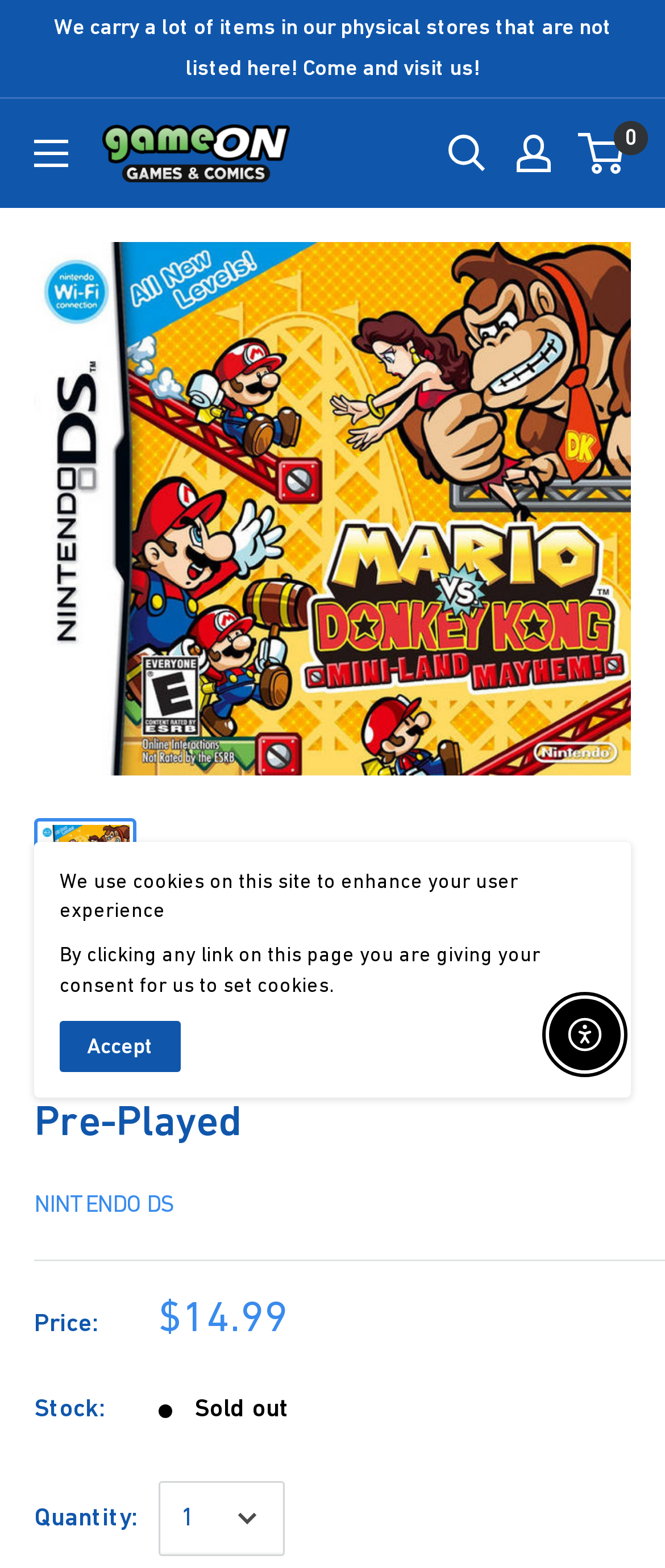Explain the contents of the webpage comprehensively.

The webpage is about a Nintendo DS game, "Mario vs. Donkey Kong Mini-Land Mayhem!", which is available for pre-played purchase. At the top of the page, there is a menu button on the left and a search button on the right. In the middle, there is a logo of "Game On Games" with a link to the website. 

Below the logo, there is a large image of the game's cover art, taking up most of the width of the page. To the right of the image, there is a section with the game's title, "Mario vs. Donkey Kong Mini-Land Mayhem! - Nintendo DS Pre-Played", and a link to the game's details. 

Underneath the game's title, there are several rows of information, including the platform "NINTENDO DS", a separator line, and a table with details such as price, stock, and quantity. The price is listed as $14.99, but the game is currently sold out. There is also a quantity dropdown menu with a default value of 1.

At the bottom of the page, there is a section with a message about the use of cookies on the website, along with an "Accept" button. On the right side of the page, near the bottom, there is an "Enable accessibility" button with an image of a person.